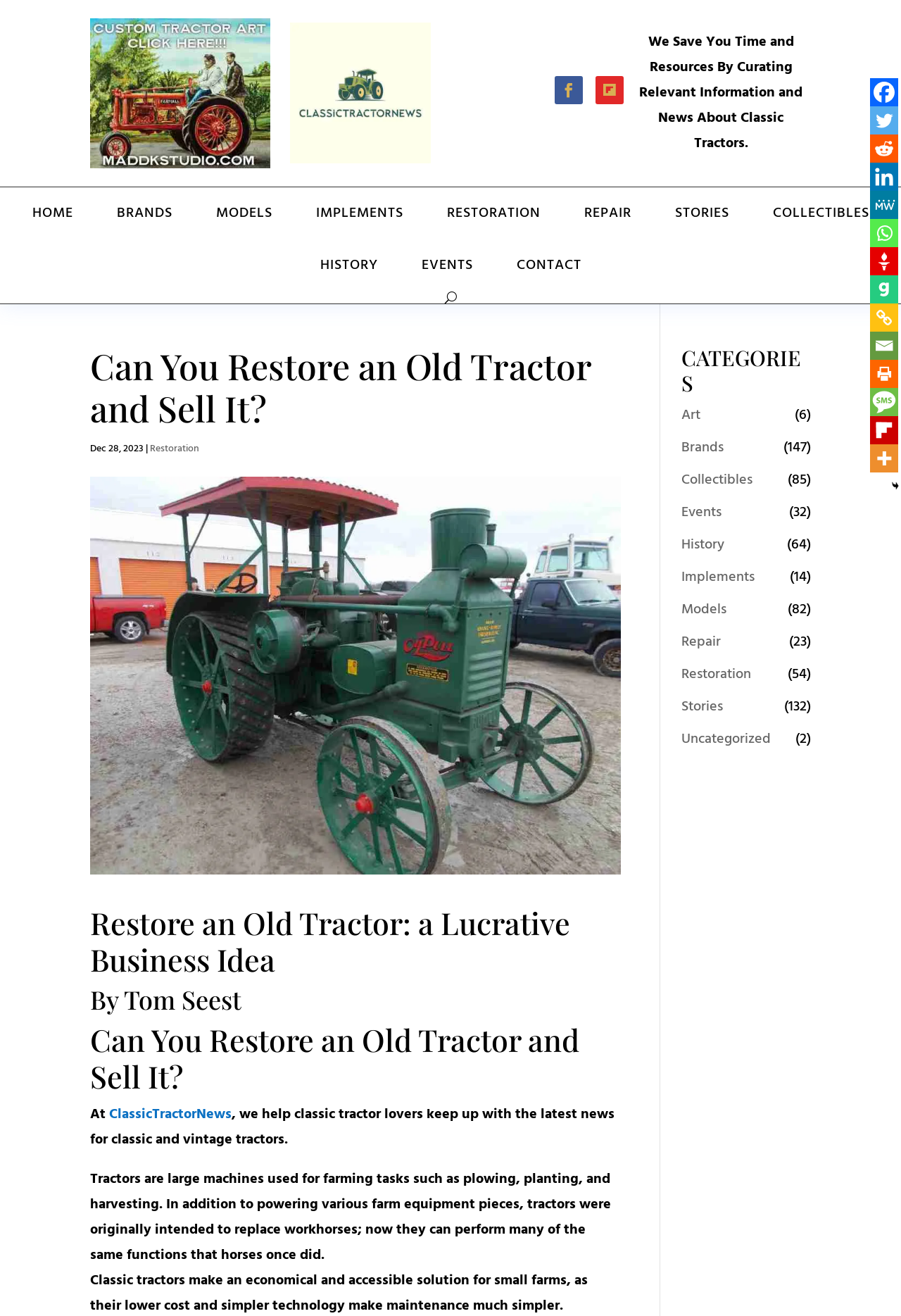Locate the bounding box coordinates of the clickable part needed for the task: "Explore the CATEGORIES section".

[0.756, 0.262, 0.9, 0.306]